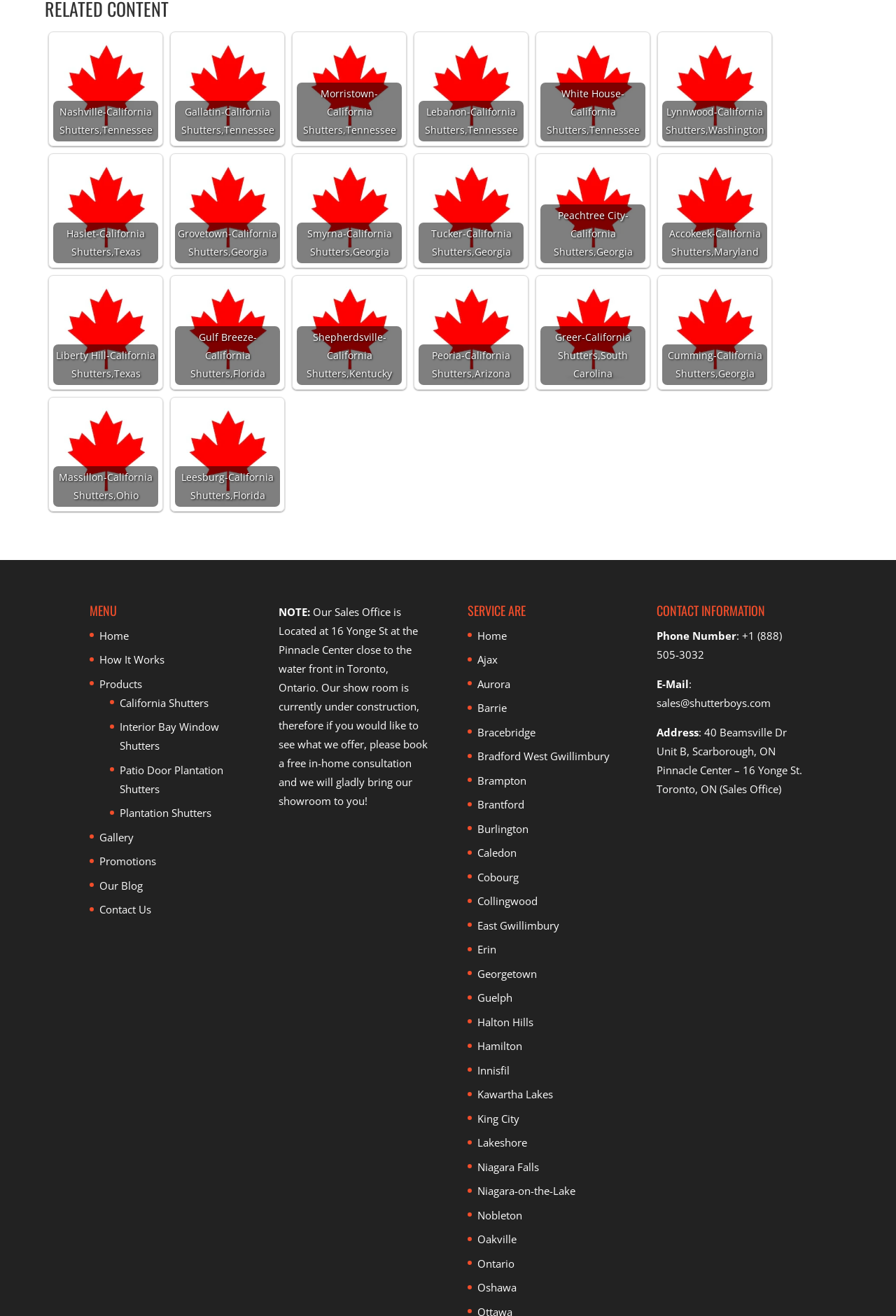Locate the bounding box of the UI element described by: "Lebanon-California Shutters,Tennessee" in the given webpage screenshot.

[0.467, 0.028, 0.584, 0.107]